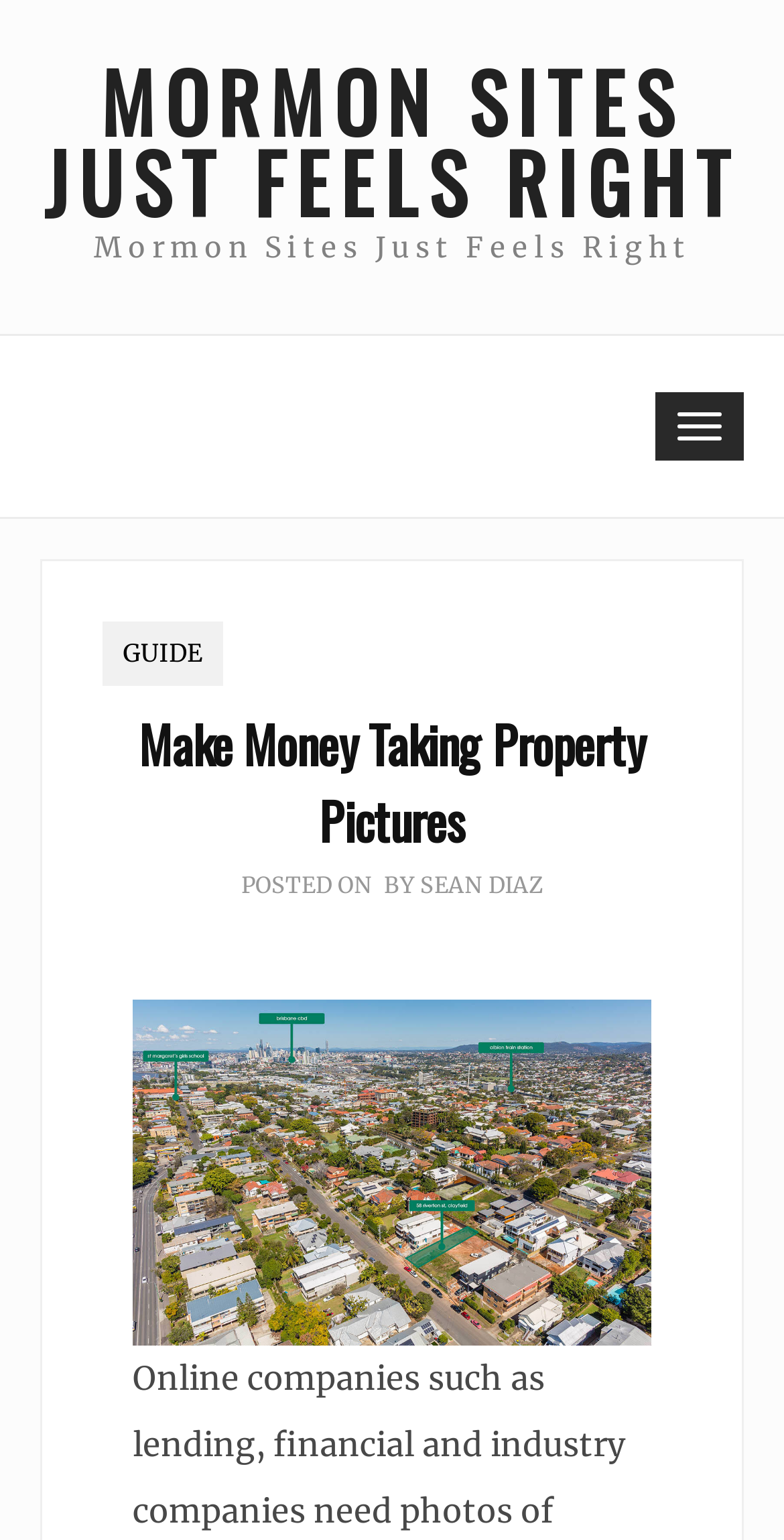Reply to the question with a brief word or phrase: Who is the author of the post?

Sean Diaz